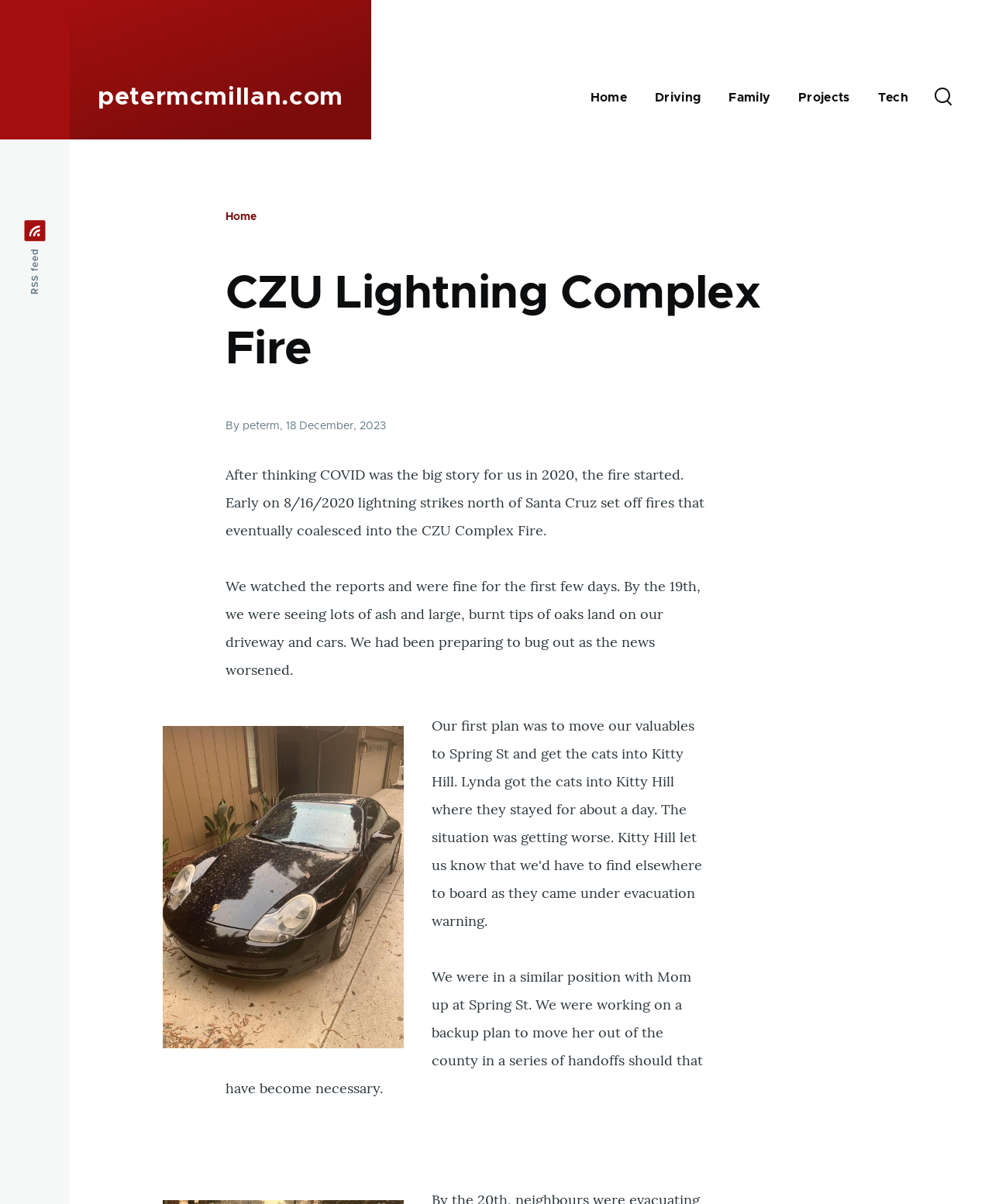Answer the question briefly using a single word or phrase: 
What is the file name of the image on the webpage?

img_1832.jpeg